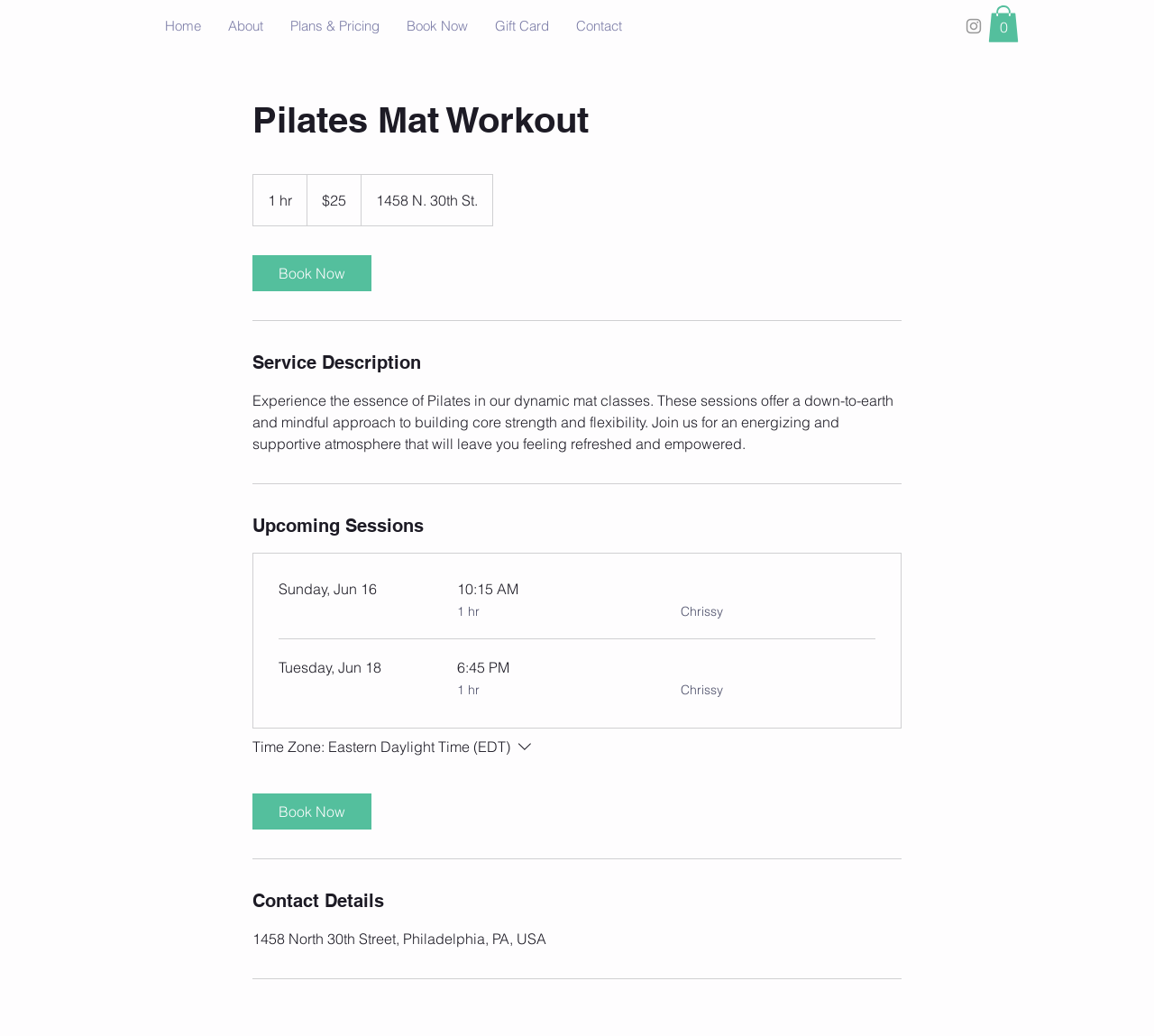Please answer the following question using a single word or phrase: What is the name of the Pilates workout?

Pilates Mat Workout